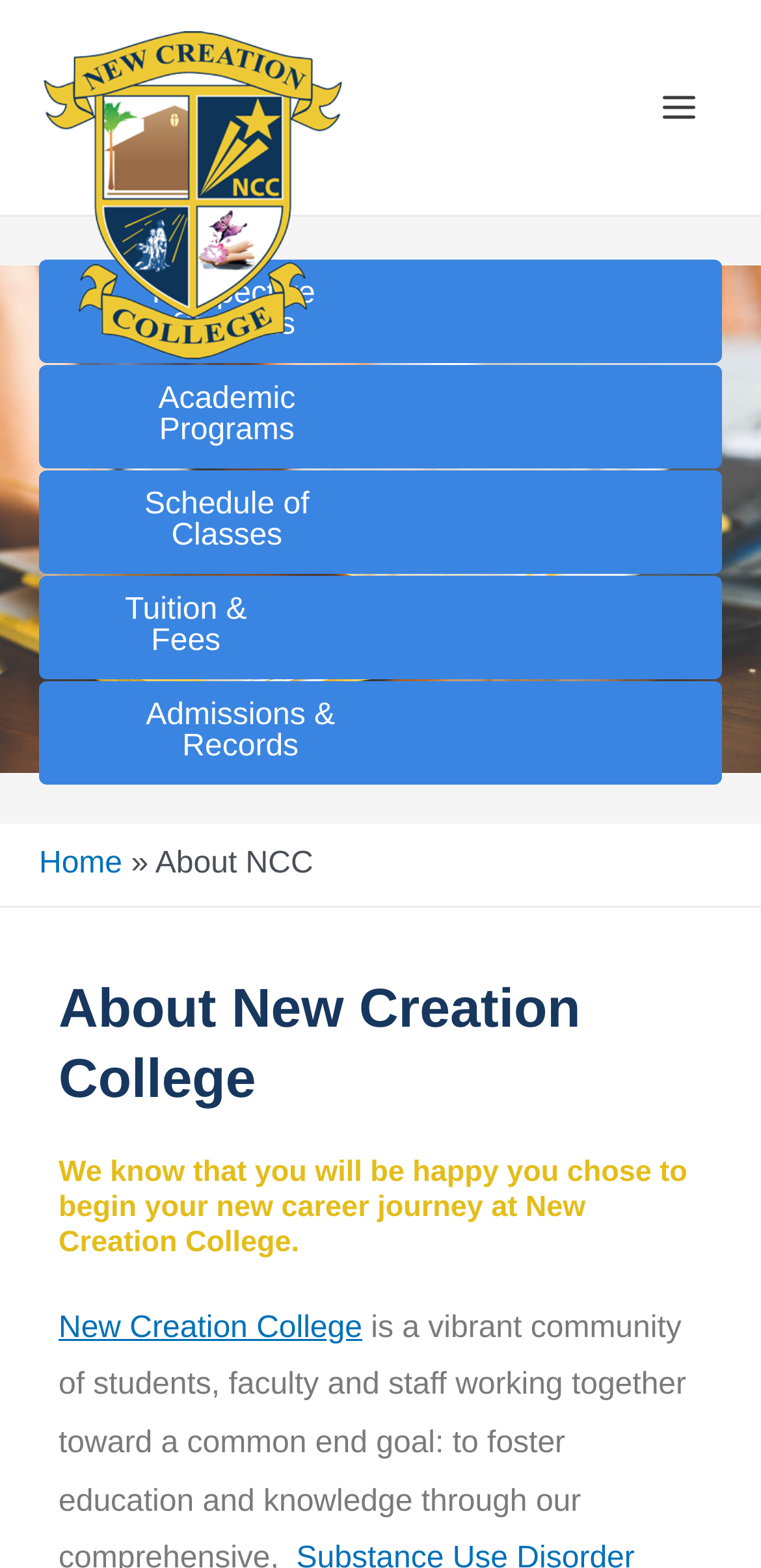Please mark the bounding box coordinates of the area that should be clicked to carry out the instruction: "Learn about Academic Programs".

[0.051, 0.232, 0.949, 0.298]